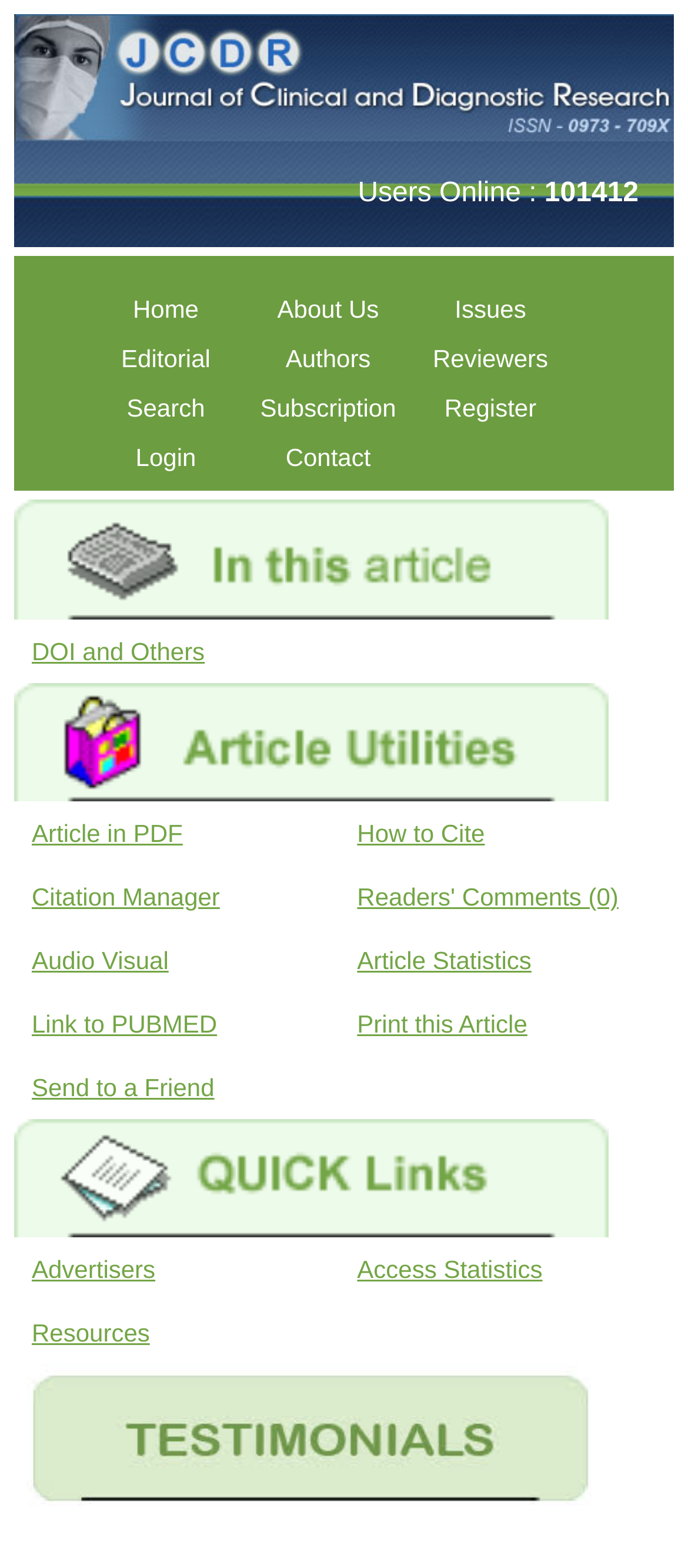What is the position of the 'Search' button?
From the screenshot, provide a brief answer in one word or phrase.

Above the 'Subscription' button